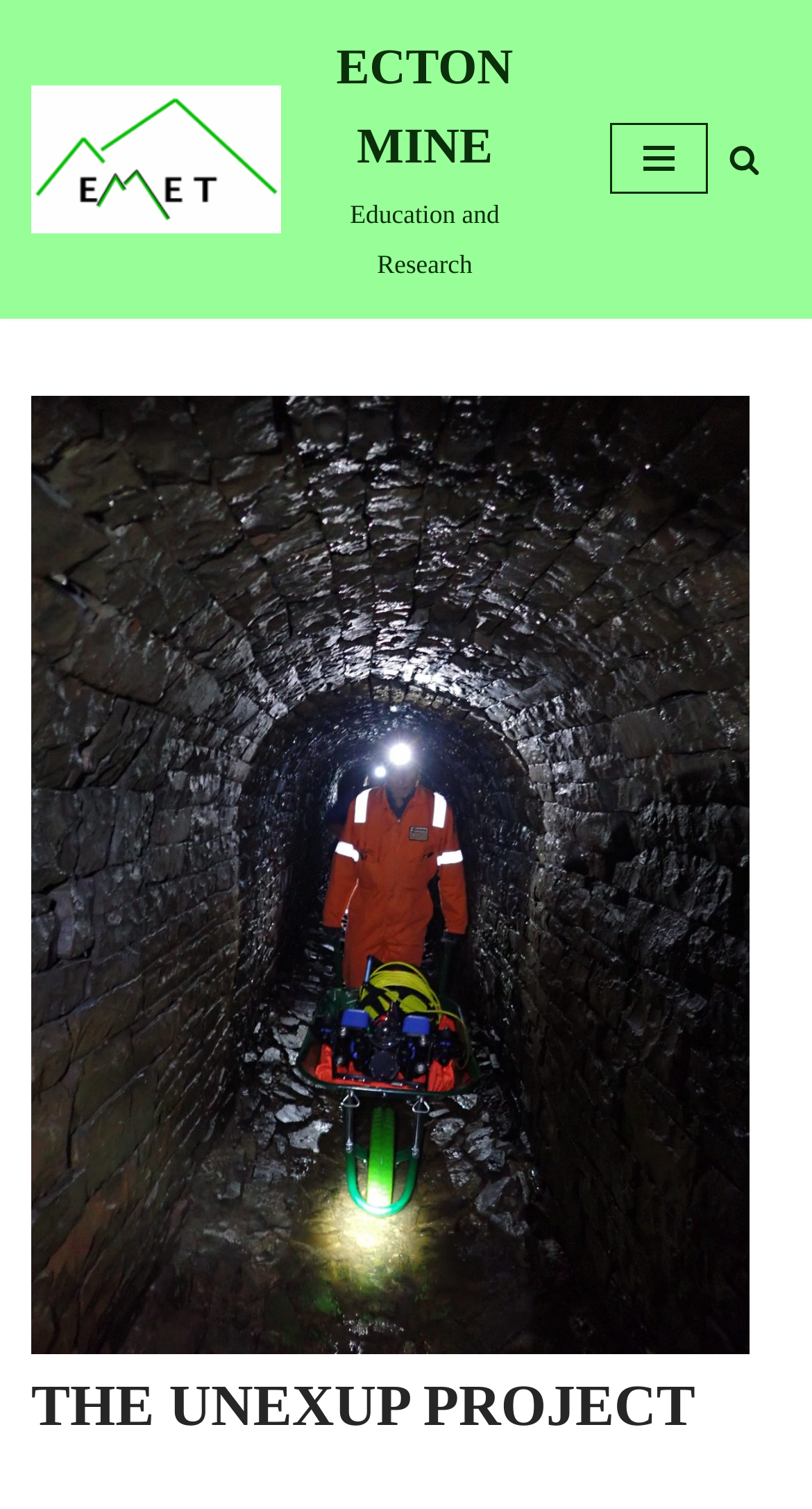Show the bounding box coordinates for the HTML element described as: "ECTON MINEEducation and Research".

[0.038, 0.019, 0.674, 0.192]